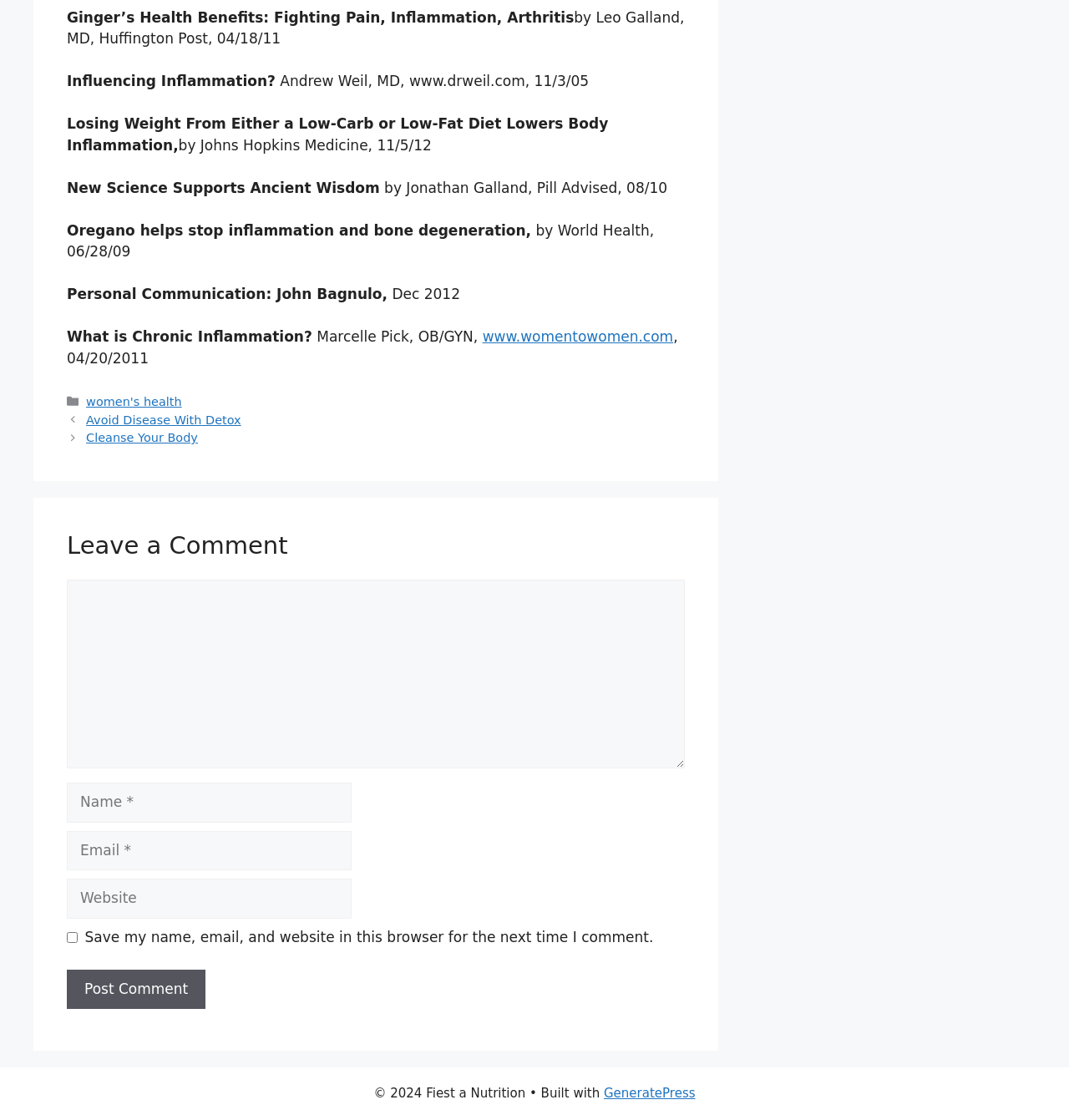What is the topic of the article?
From the screenshot, provide a brief answer in one word or phrase.

Ginger's health benefits